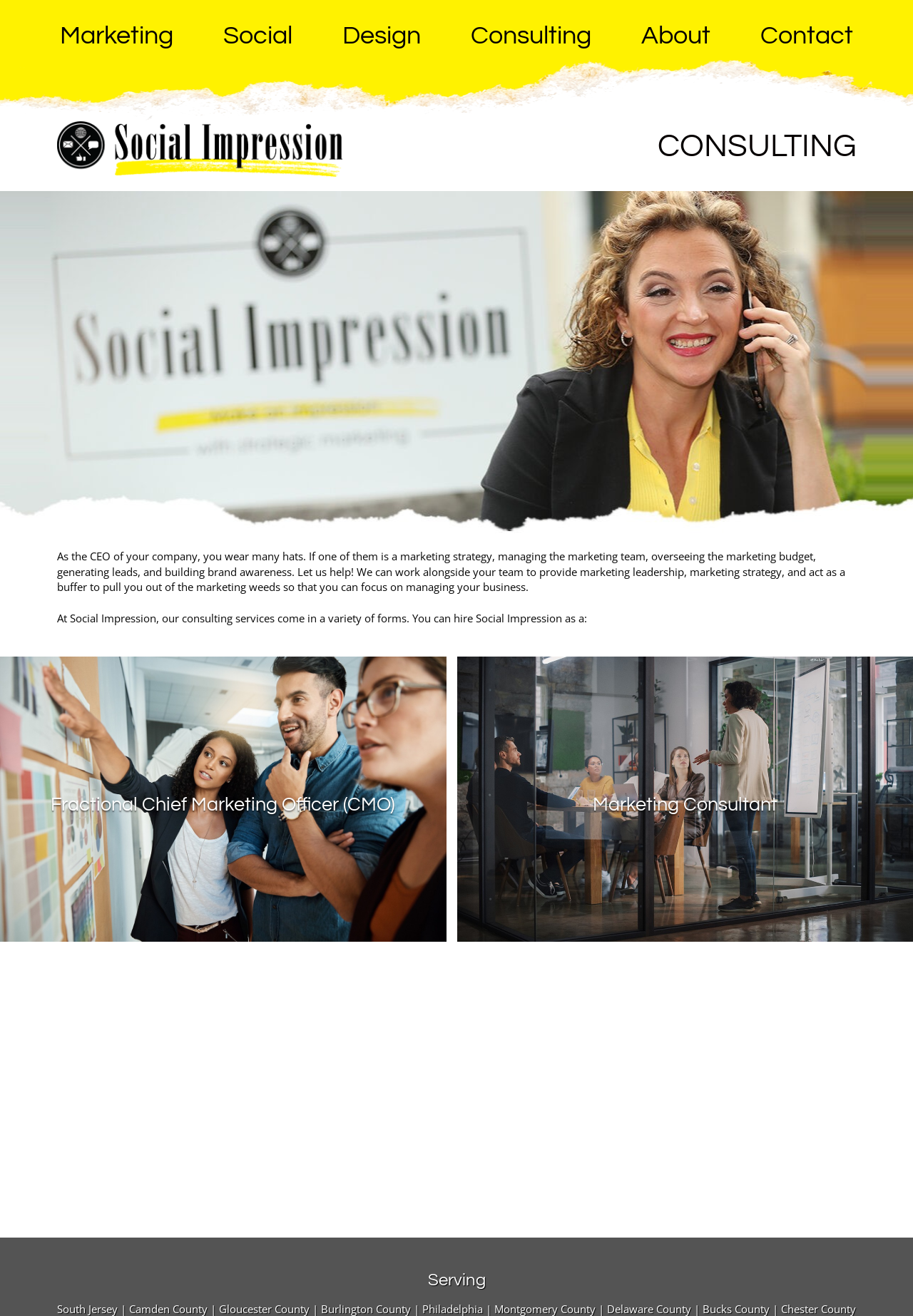Find the bounding box coordinates of the element's region that should be clicked in order to follow the given instruction: "Click on the 'About' link". The coordinates should consist of four float numbers between 0 and 1, i.e., [left, top, right, bottom].

[0.702, 0.014, 0.778, 0.041]